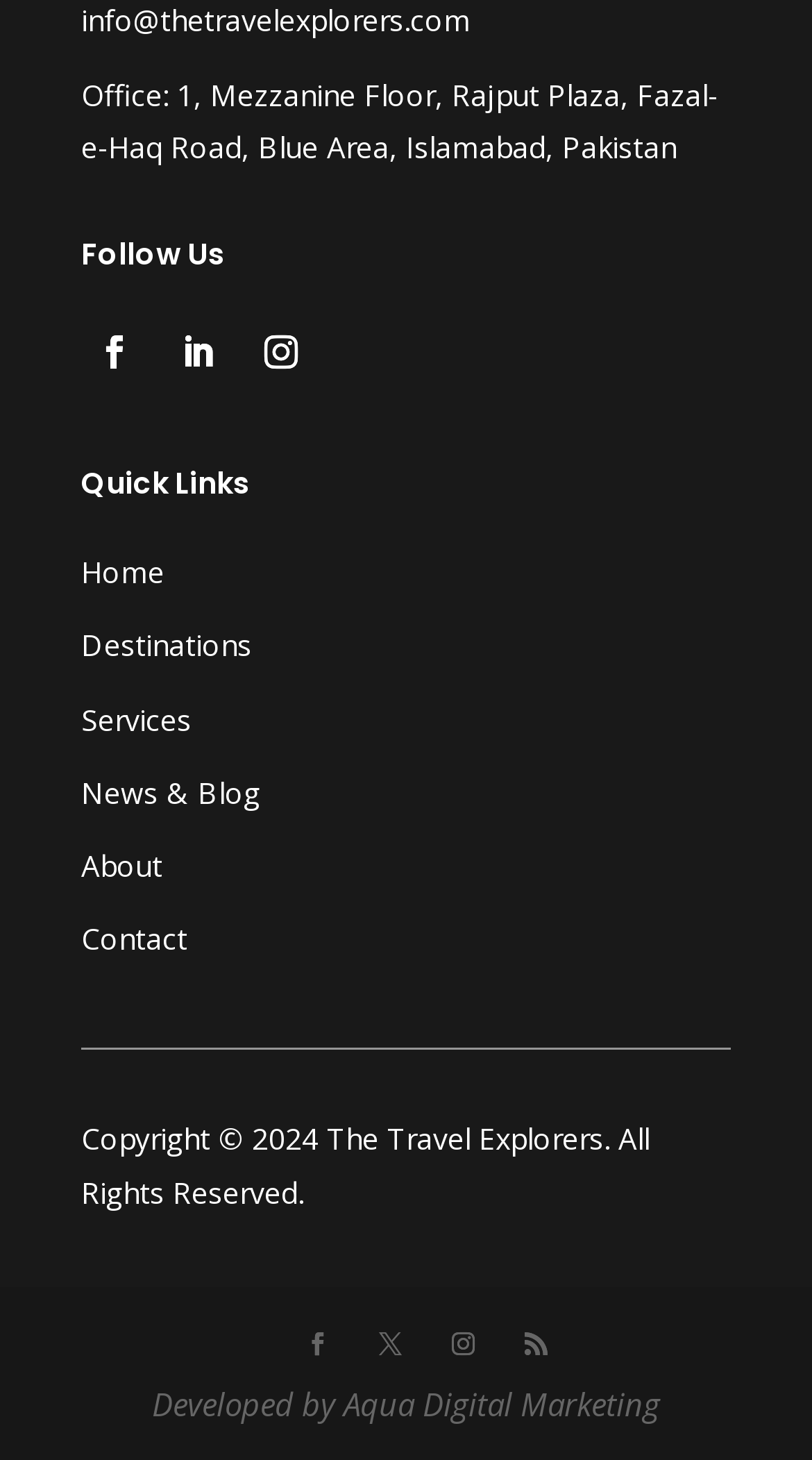How many quick links are there on the webpage?
Please provide a comprehensive answer to the question based on the webpage screenshot.

I counted the number of quick links by looking at the link elements with the text 'Home', 'Destinations', 'Services', 'News & Blog', 'About', and 'Contact' which are located in the middle of the webpage.